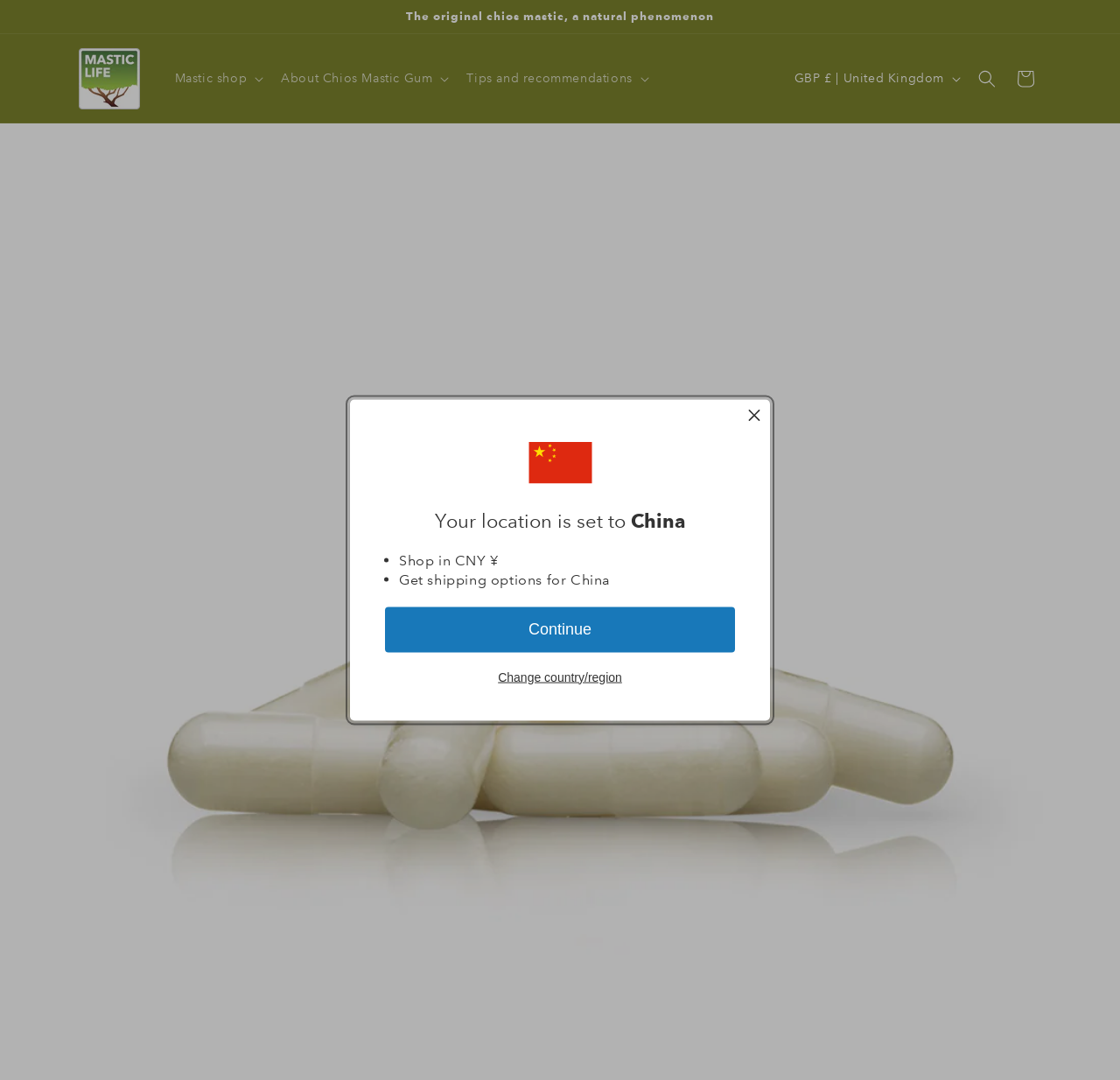What is the default country set for shipping?
Use the screenshot to answer the question with a single word or phrase.

China